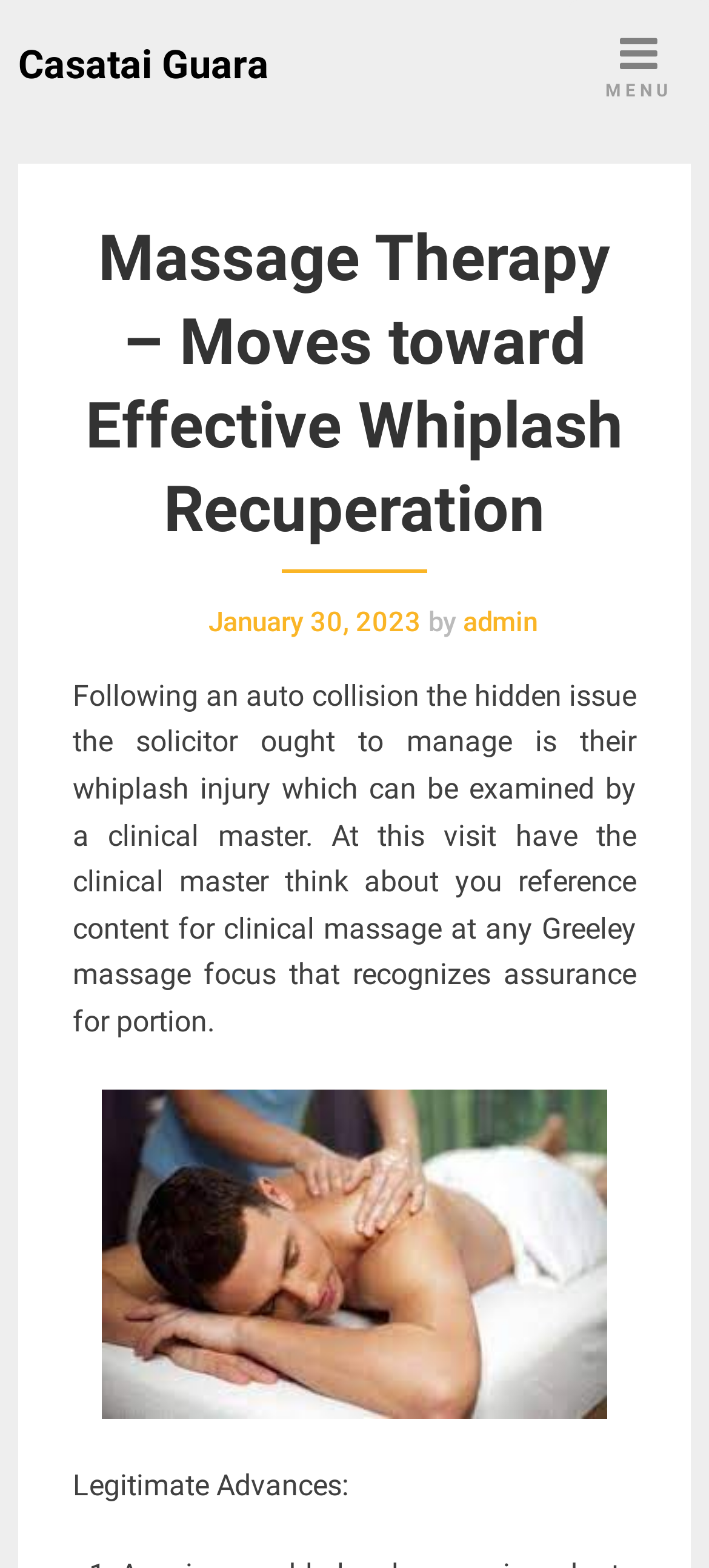Identify the title of the webpage and provide its text content.

Massage Therapy – Moves toward Effective Whiplash Recuperation